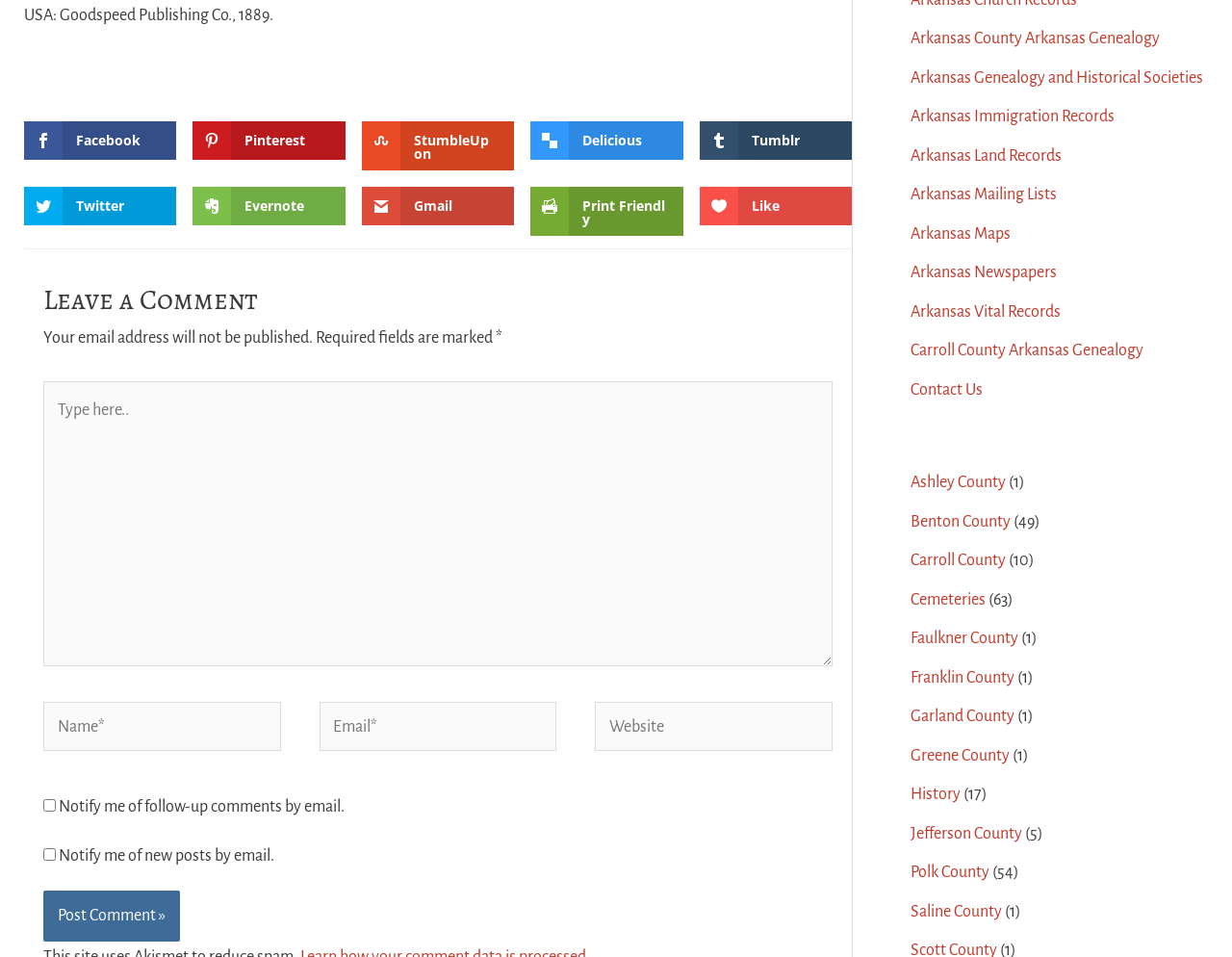Provide a single word or phrase answer to the question: 
What is the purpose of the checkboxes?

Notify me of comments or posts